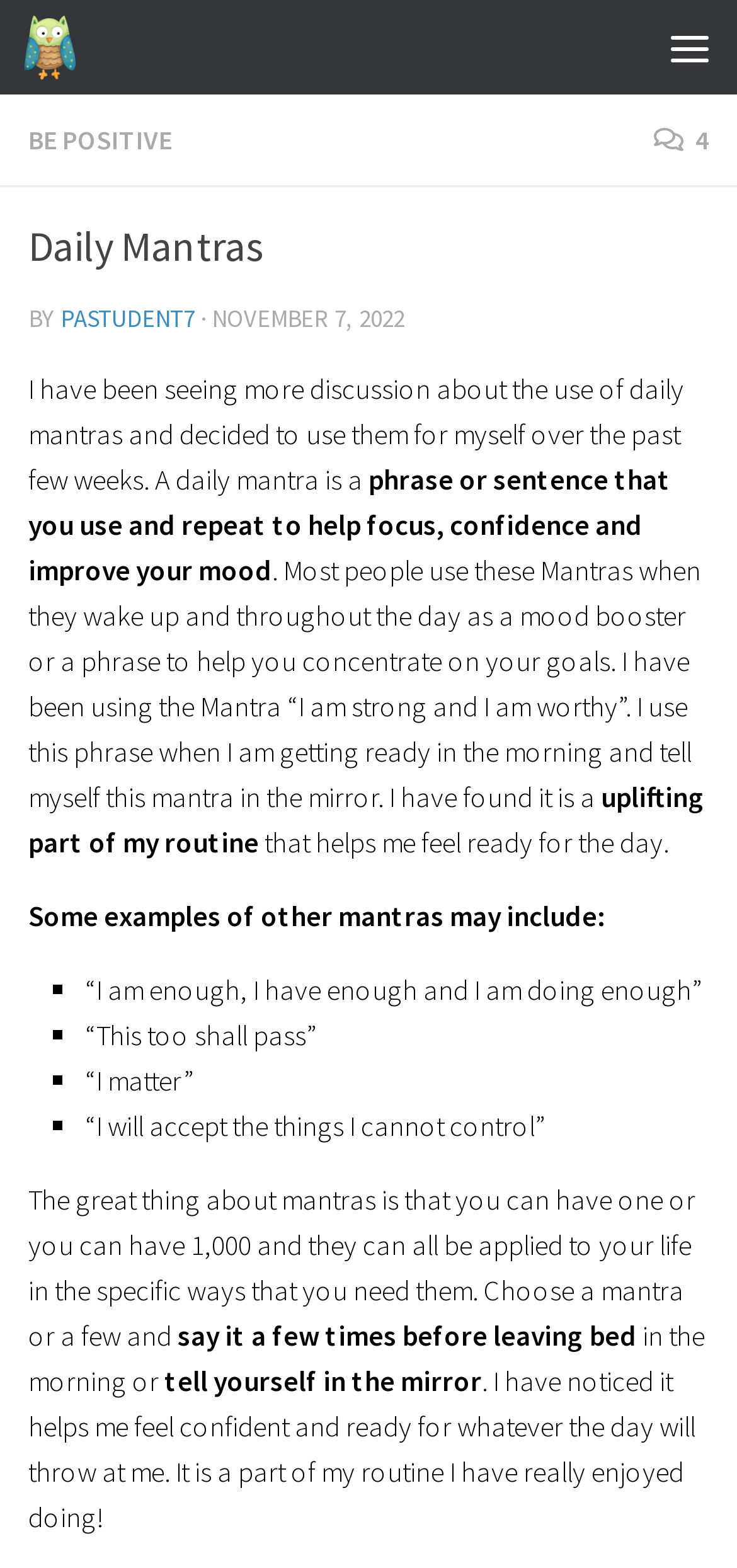Identify the bounding box of the HTML element described as: "Be Positive".

[0.038, 0.078, 0.233, 0.1]